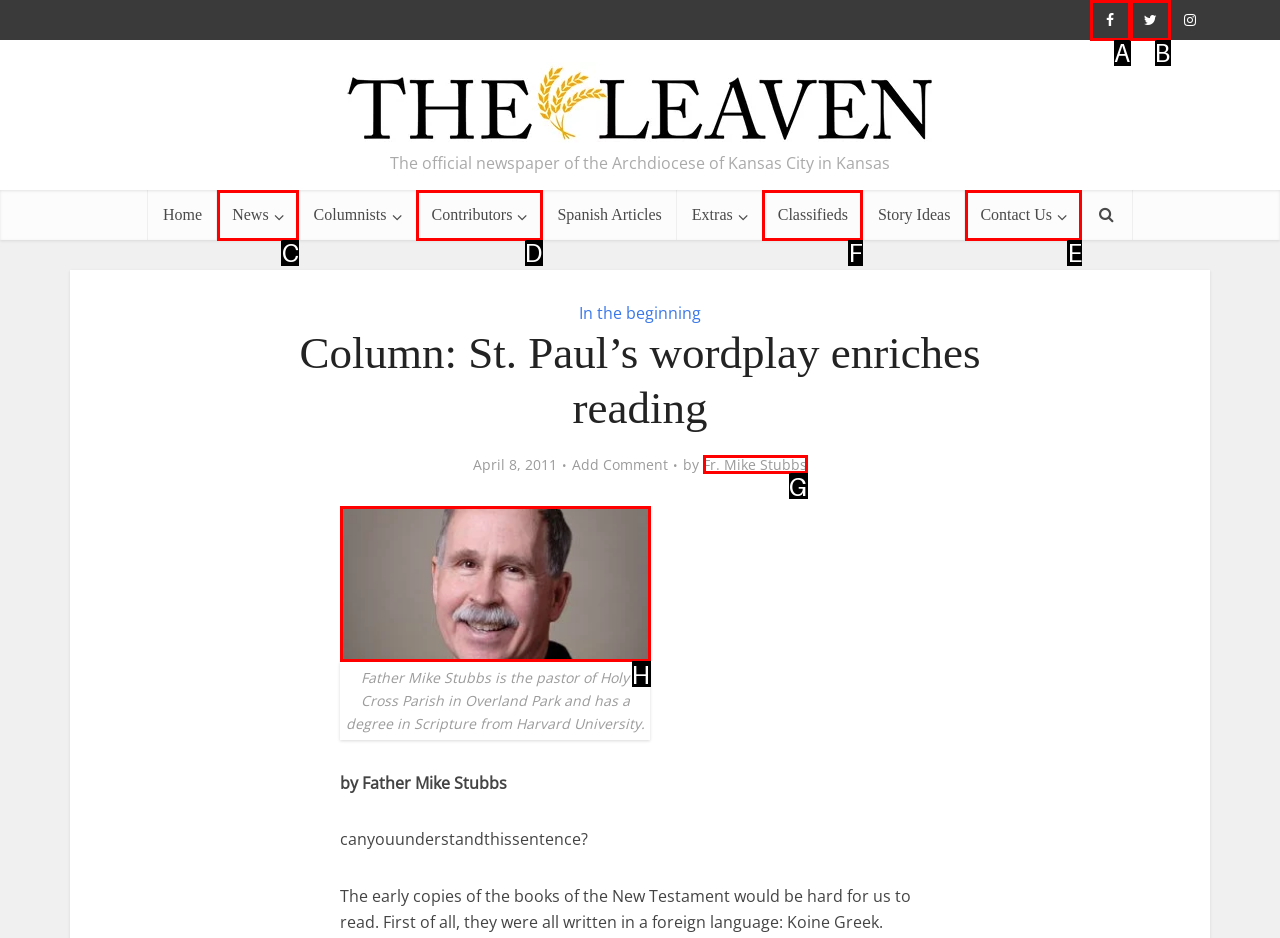Tell me which one HTML element I should click to complete this task: Go to the Classifieds page Answer with the option's letter from the given choices directly.

F